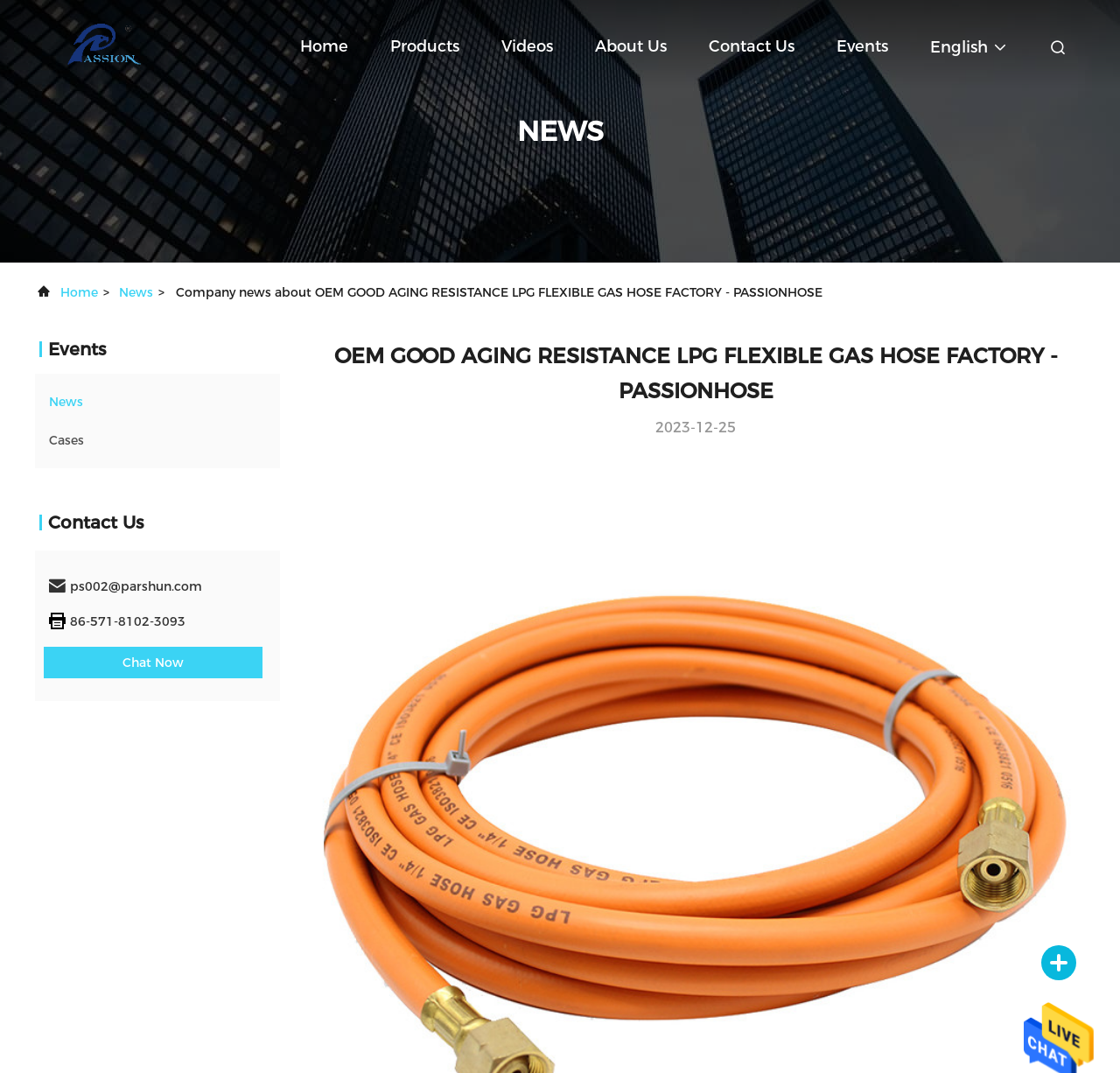Respond with a single word or short phrase to the following question: 
What is the date of the news?

2023-12-25